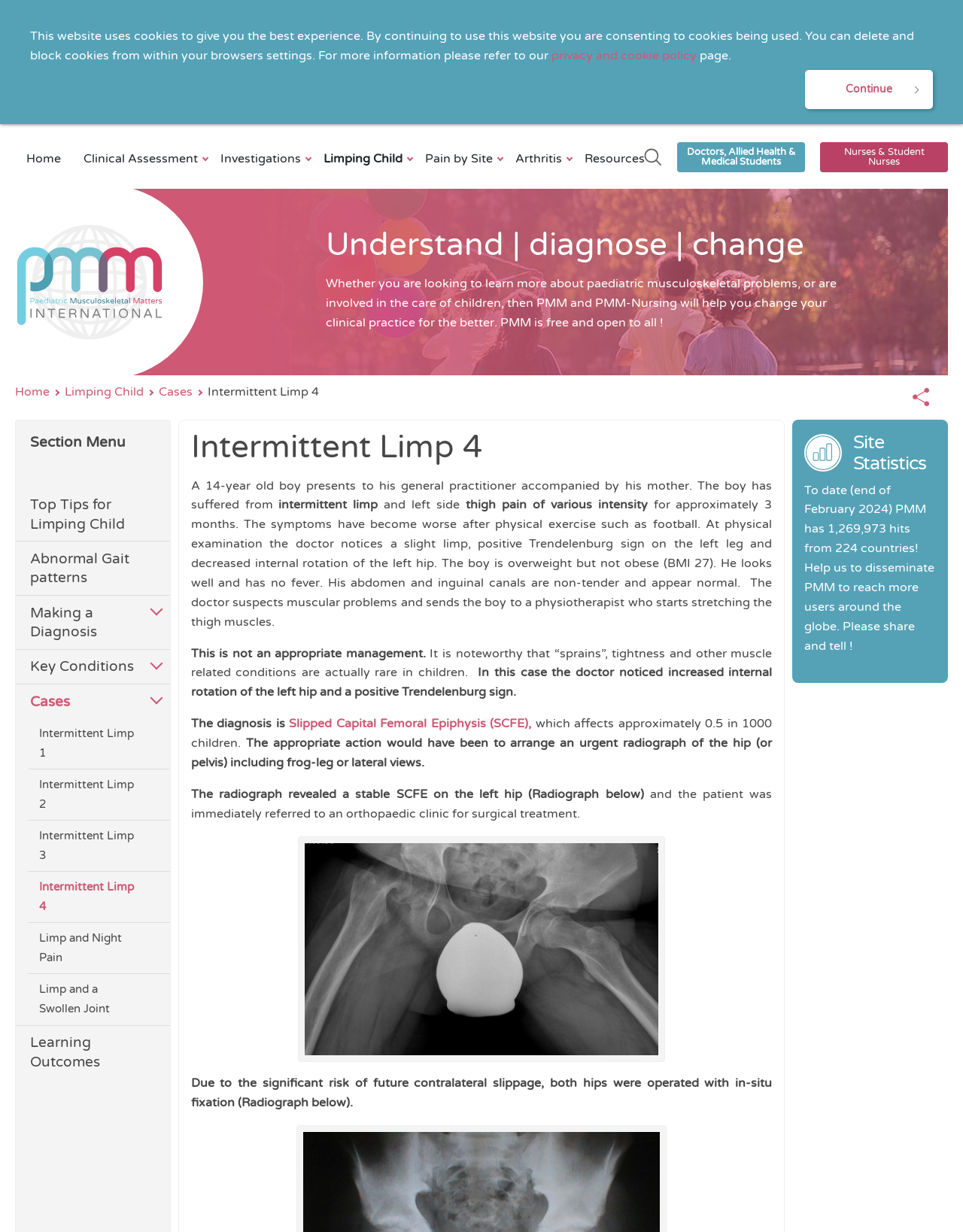Present a detailed account of what is displayed on the webpage.

This webpage is about a medical case study, specifically a 14-year-old boy with intermittent limp and thigh pain. The page is divided into several sections. At the top, there is a notification about the website's use of cookies, with a link to the privacy and cookie policy. Below this, there is a navigation menu with links to various sections, including Home, Clinical Assessment, Investigations, and Resources.

To the left of the navigation menu, there is a logo of PMM International, with a link to the organization's website. Below the logo, there is a heading that reads "Understand | diagnose | change" and a brief description of the organization's purpose.

The main content of the page is a case study of a boy with intermittent limp and thigh pain. The text describes the boy's symptoms, physical examination, and diagnosis, which is revealed to be Slipped Capital Femoral Epiphysis (SCFE). The text also explains the appropriate action that should have been taken, which is to arrange an urgent radiograph of the hip.

There are several images on the page, including a chart and radiographs of the hip. Additionally, there is a section titled "Site Statistics" that displays the number of hits and countries that have accessed the website.

In the bottom left corner of the page, there is a section menu with links to various topics related to the case study, including Top Tips for Limping Child, Abnormal Gait patterns, and Making a Diagnosis. There are also links to other case studies, including Intermittent Limp 1, 2, and 3.

Overall, the webpage is a educational resource for medical professionals, providing a detailed case study and relevant information on the diagnosis and treatment of Slipped Capital Femoral Epiphysis.